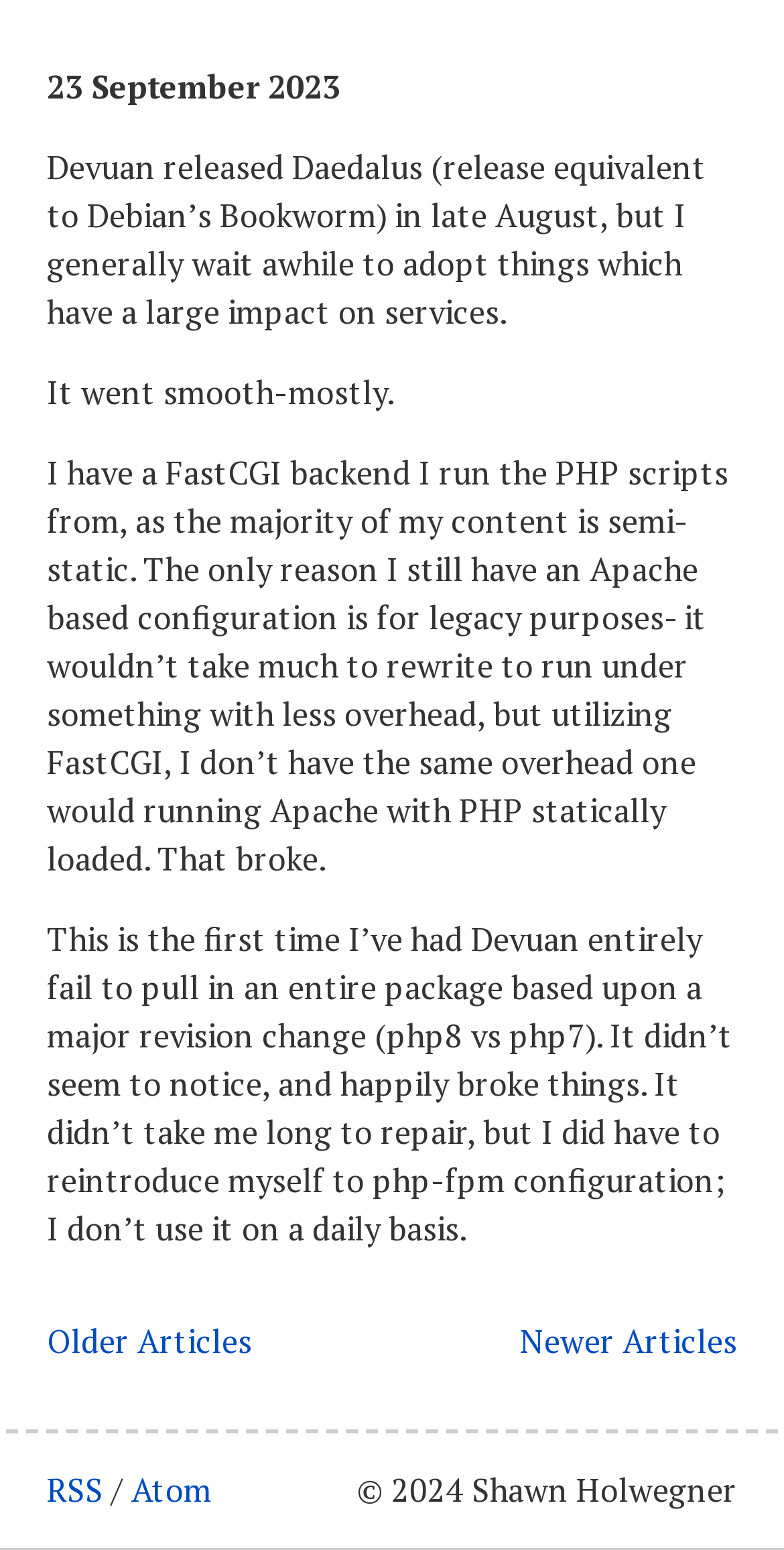What are the available feed options?
Analyze the image and deliver a detailed answer to the question.

I found the available feed options at the bottom of the webpage, where it provides links to 'RSS' and 'Atom' feeds.